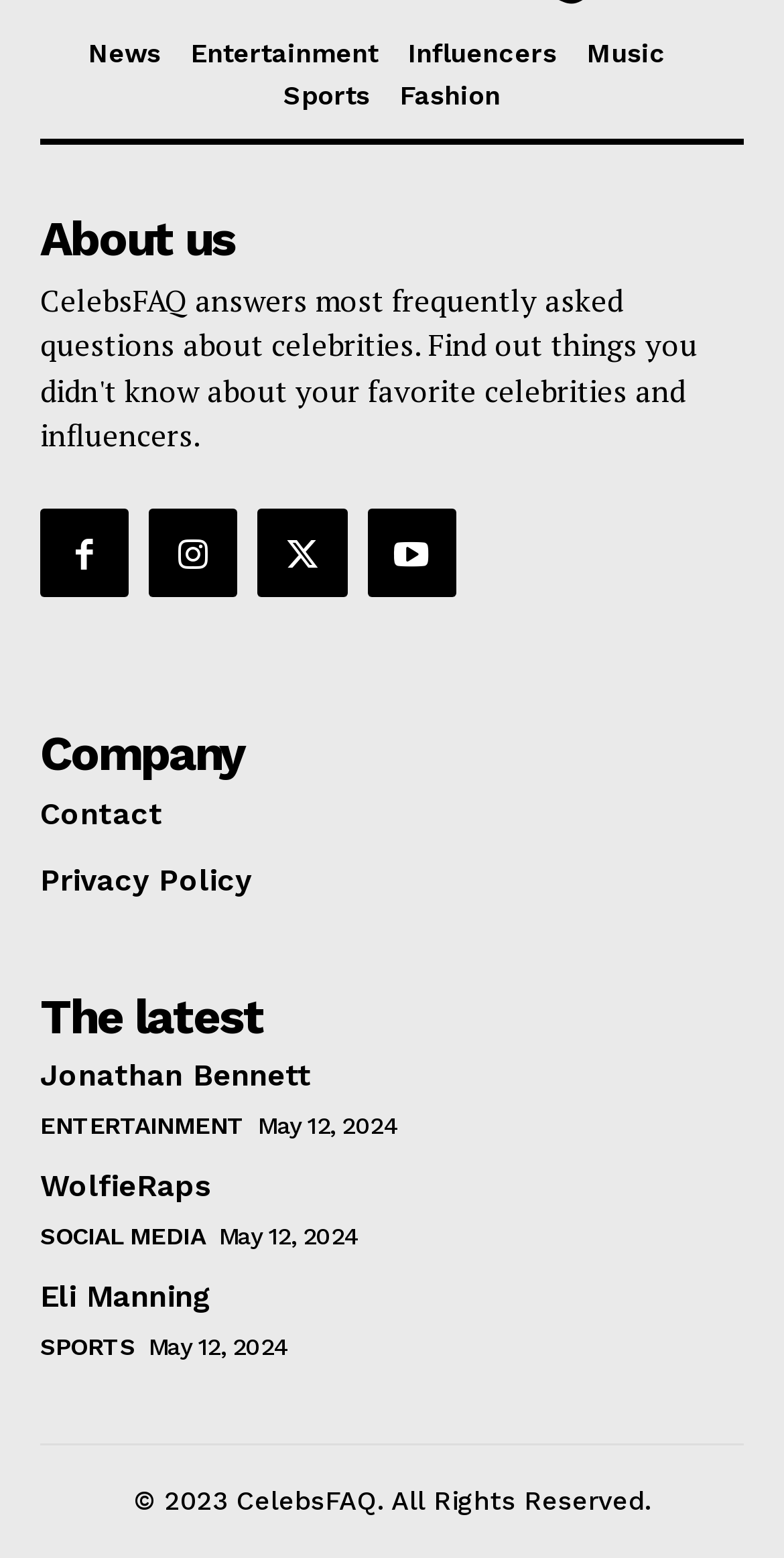Find the bounding box coordinates of the area that needs to be clicked in order to achieve the following instruction: "Click on News". The coordinates should be specified as four float numbers between 0 and 1, i.e., [left, top, right, bottom].

[0.113, 0.022, 0.205, 0.049]